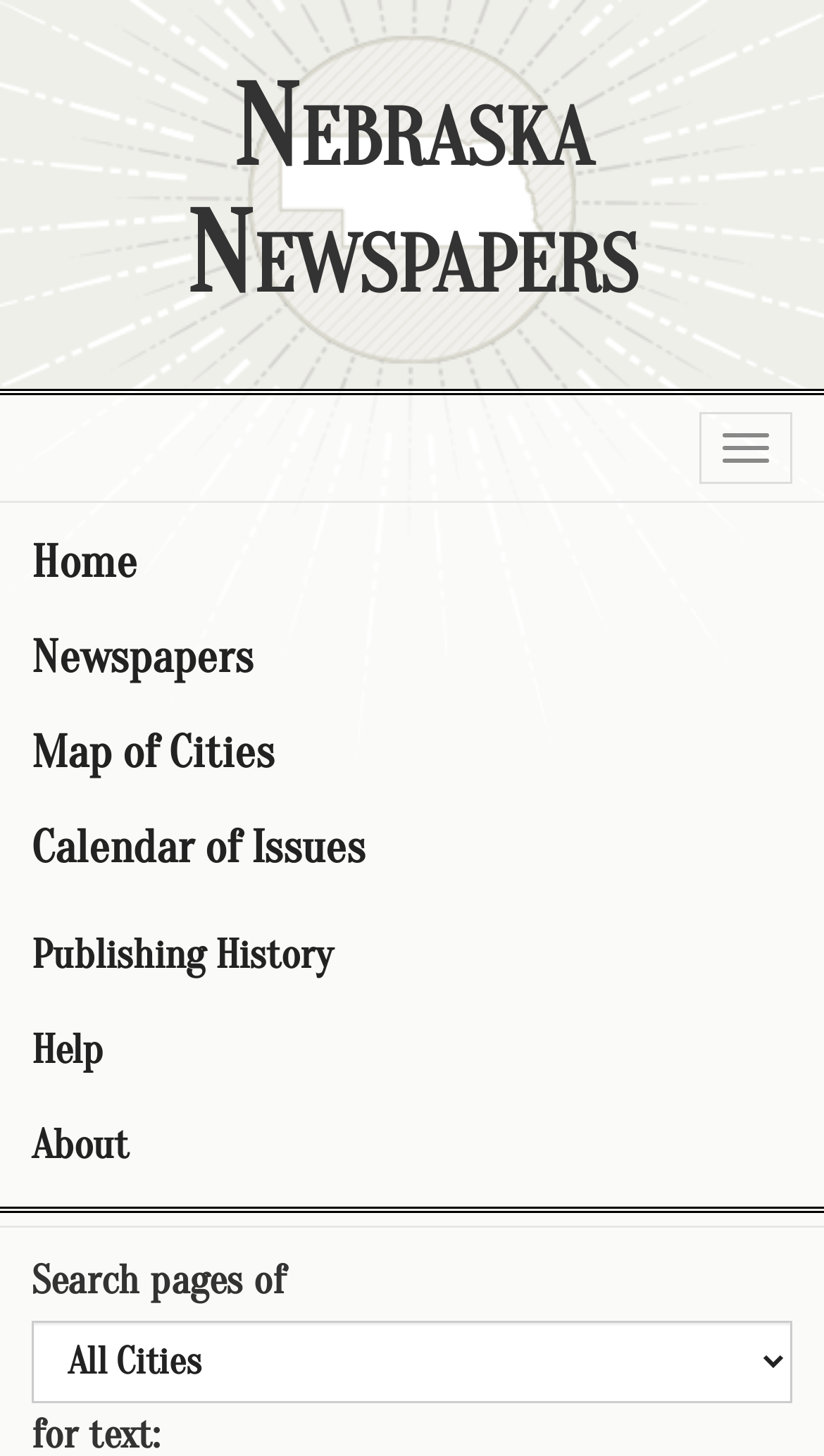From the element description: "Toggle navigation", extract the bounding box coordinates of the UI element. The coordinates should be expressed as four float numbers between 0 and 1, in the order [left, top, right, bottom].

[0.849, 0.282, 0.962, 0.332]